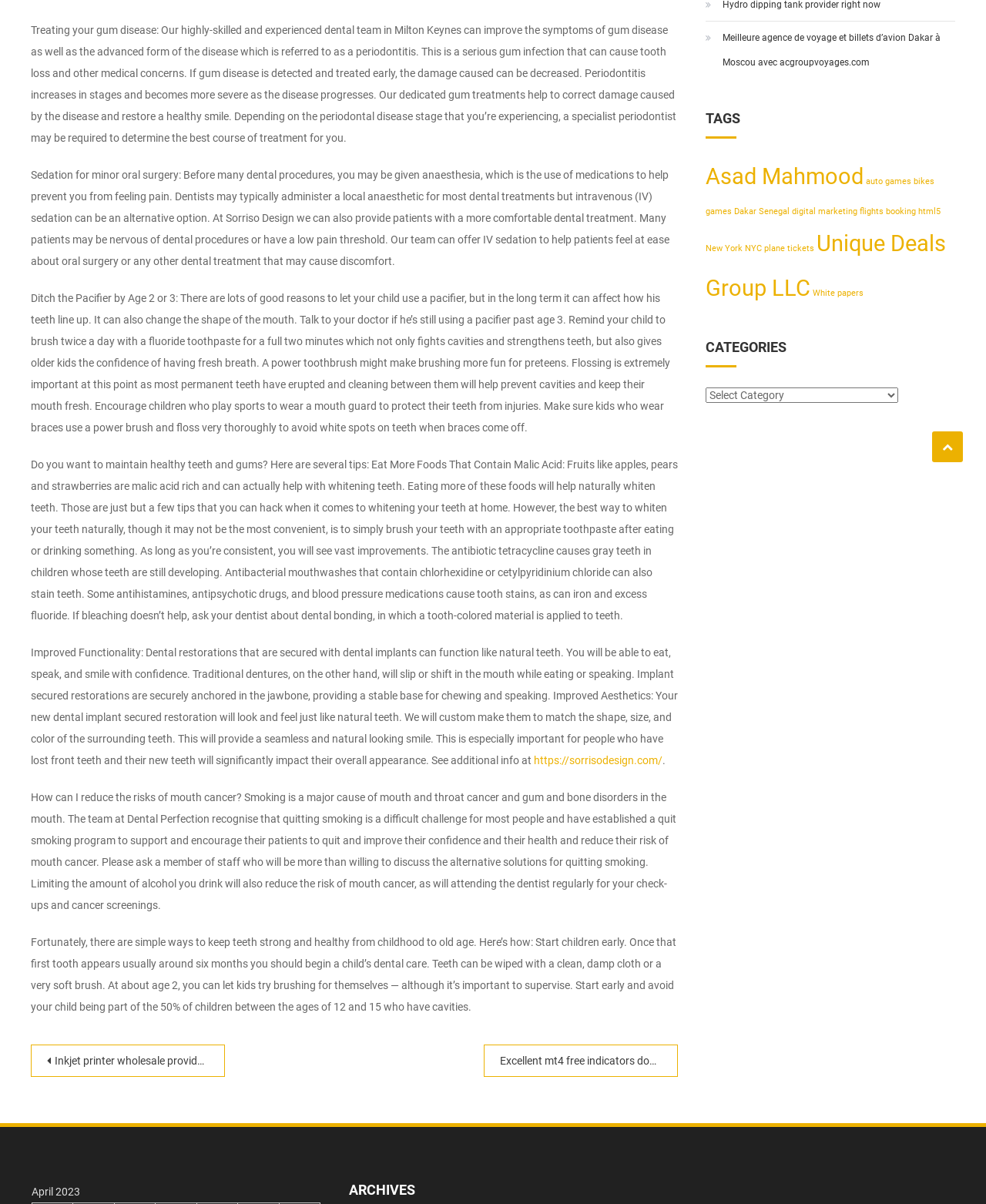Provide the bounding box coordinates for the UI element that is described by this text: "https://sorrisodesign.com/". The coordinates should be in the form of four float numbers between 0 and 1: [left, top, right, bottom].

[0.541, 0.626, 0.672, 0.637]